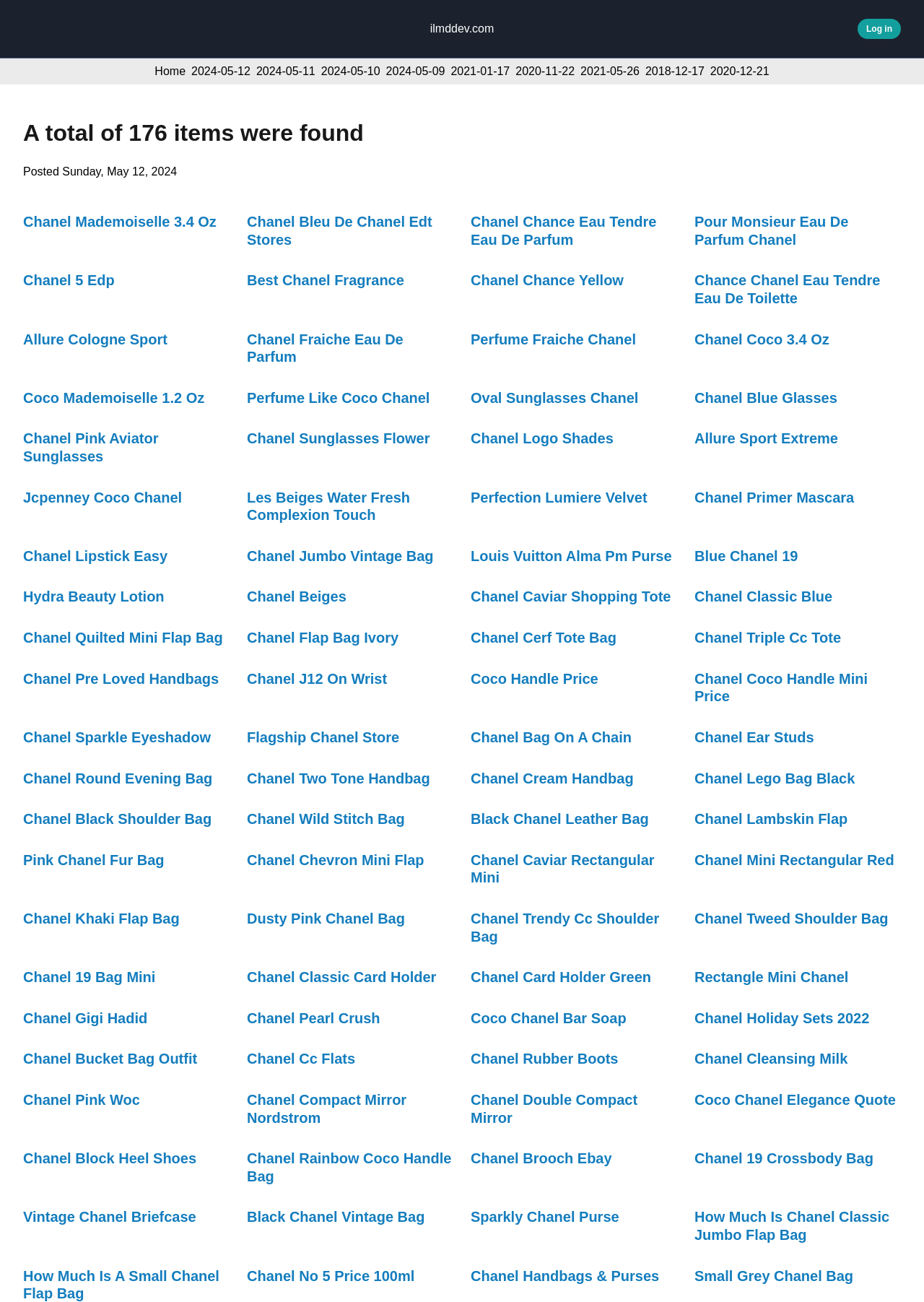Identify the bounding box coordinates for the element that needs to be clicked to fulfill this instruction: "Check the 'Posted Sunday, May 12, 2024' post". Provide the coordinates in the format of four float numbers between 0 and 1: [left, top, right, bottom].

[0.025, 0.127, 0.192, 0.136]